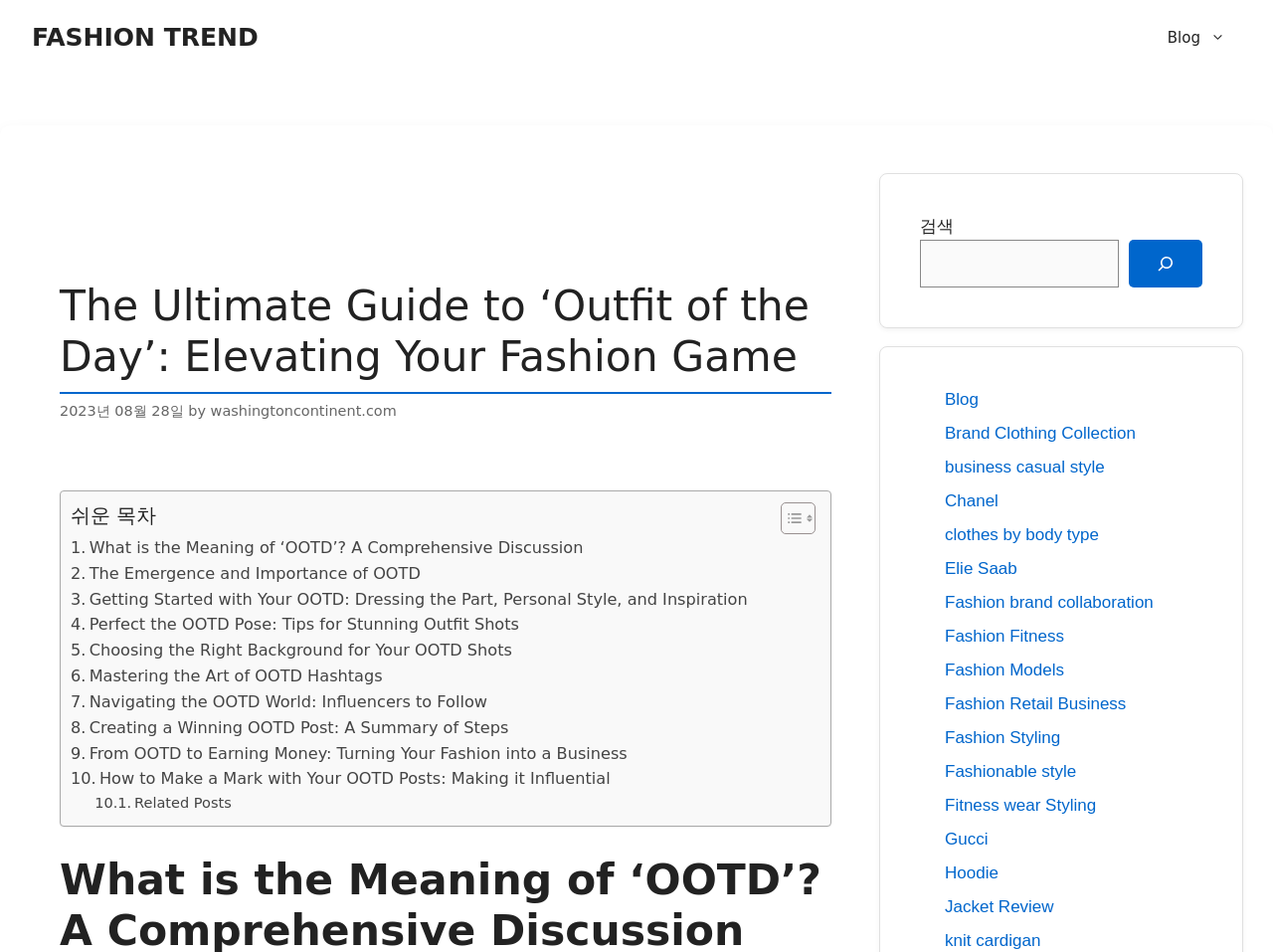Please analyze the image and give a detailed answer to the question:
What is the main topic of this webpage?

Based on the webpage's content, including the title 'The Ultimate Guide to 'Outfit of the Day': Elevating Your Fashion Game' and the various links related to fashion, I can infer that the main topic of this webpage is OOTD, or Outfit of the Day.